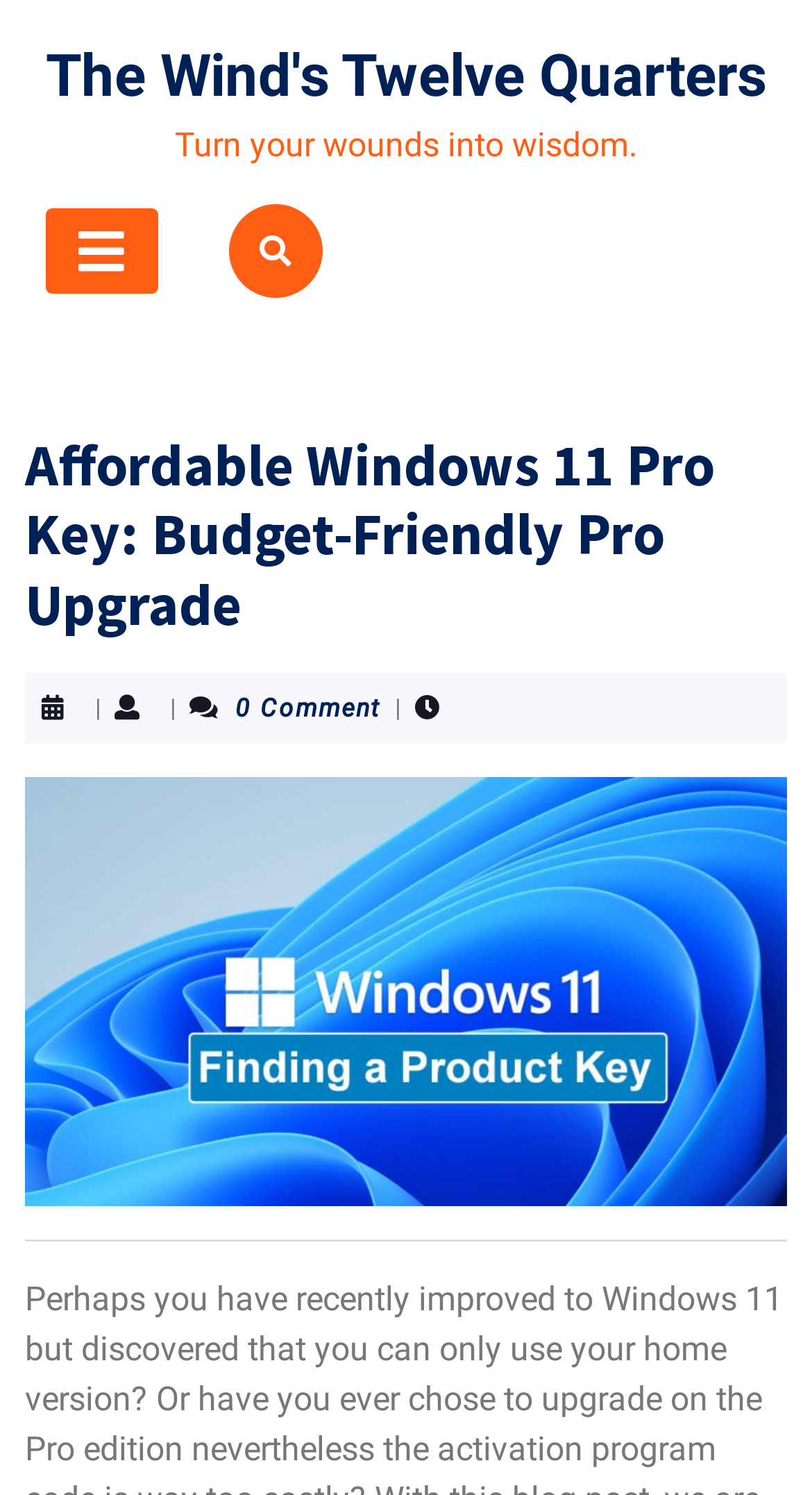Identify and provide the main heading of the webpage.

Affordable Windows 11 Pro Key: Budget-Friendly Pro Upgrade